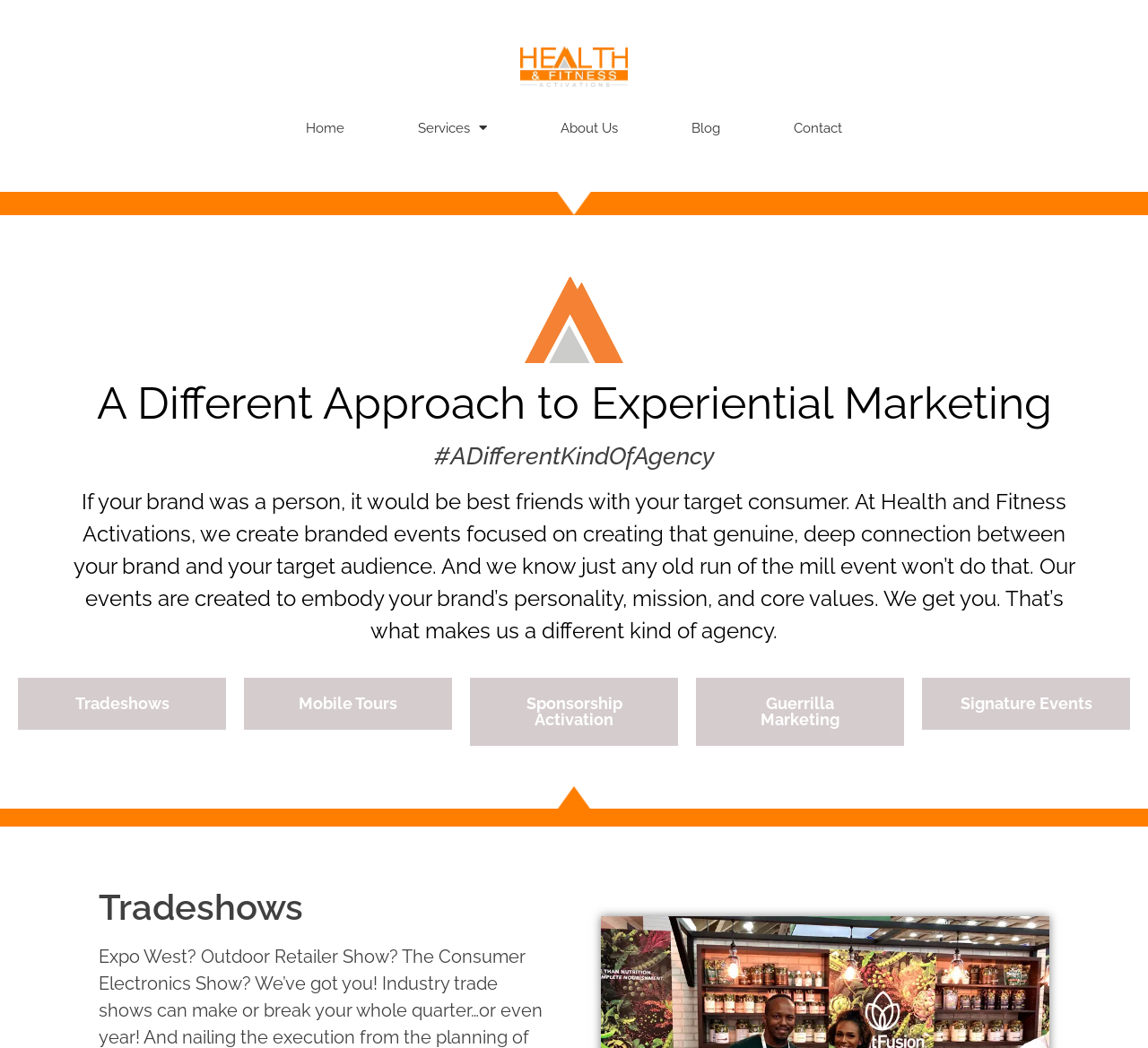Provide the bounding box coordinates of the section that needs to be clicked to accomplish the following instruction: "Click the Antonio Salieri Logo."

None